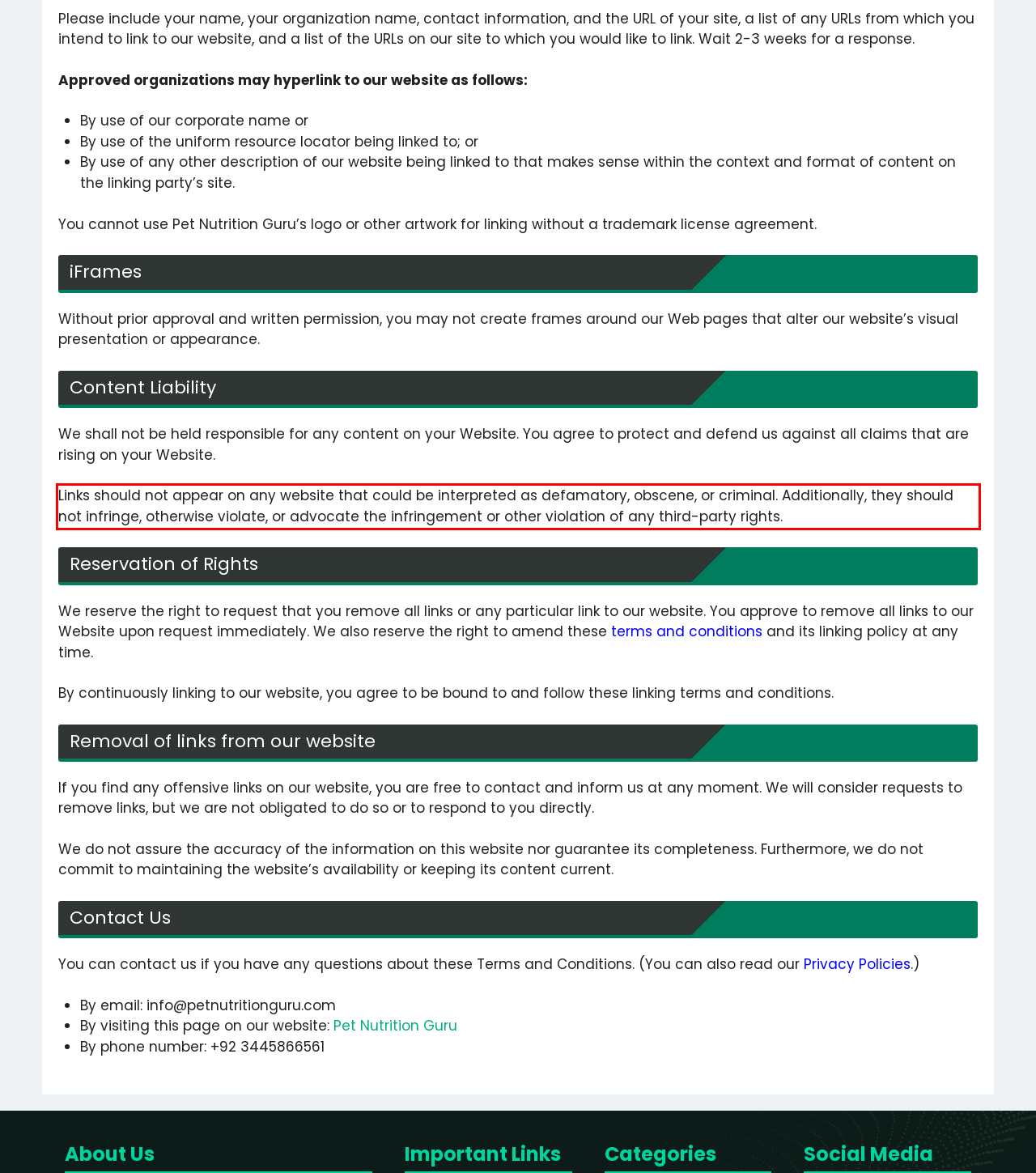Examine the screenshot of the webpage, locate the red bounding box, and perform OCR to extract the text contained within it.

Links should not appear on any website that could be interpreted as defamatory, obscene, or criminal. Additionally, they should not infringe, otherwise violate, or advocate the infringement or other violation of any third-party rights.